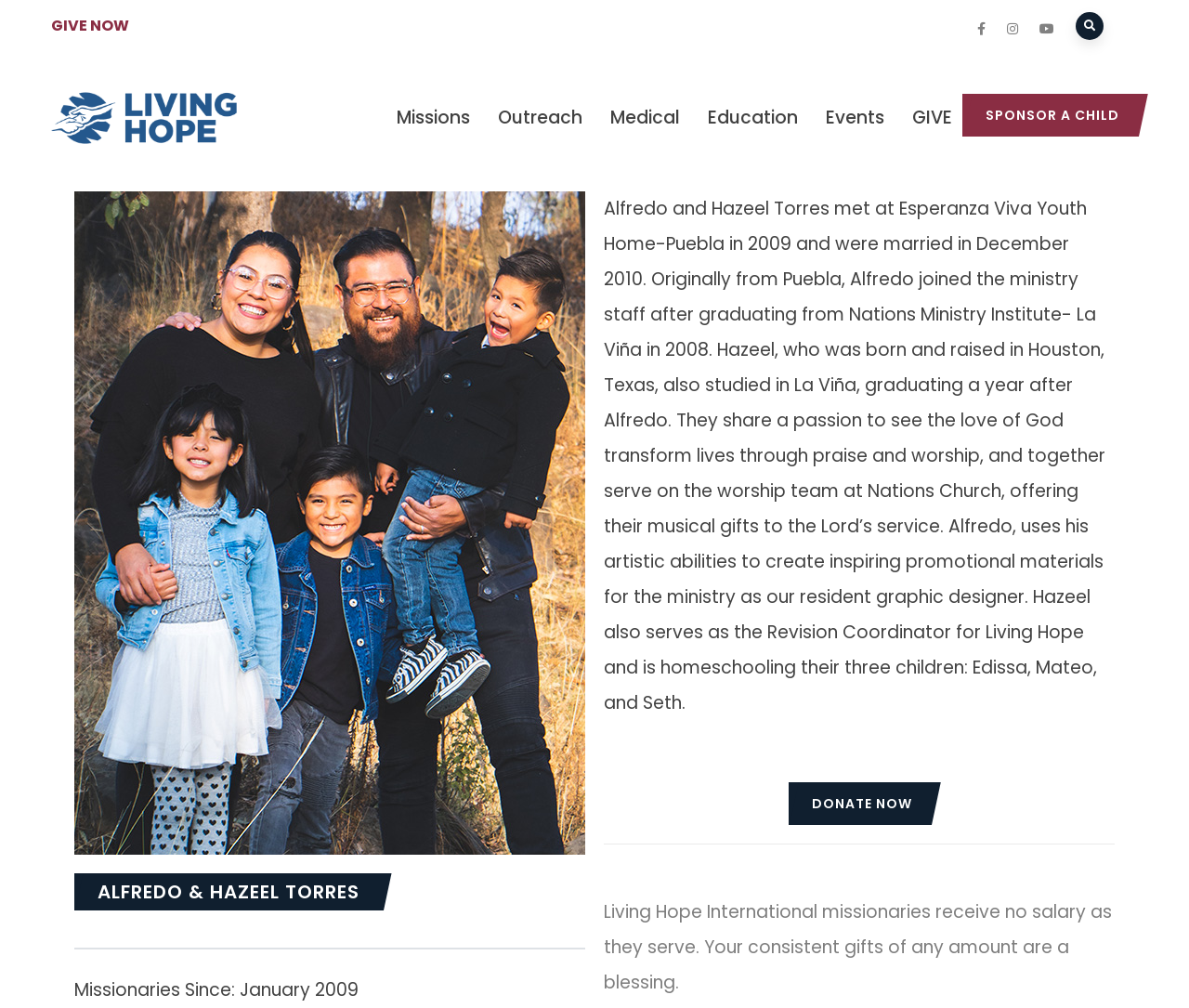Locate the bounding box coordinates of the clickable part needed for the task: "Click on GIVE NOW".

[0.043, 0.015, 0.109, 0.036]